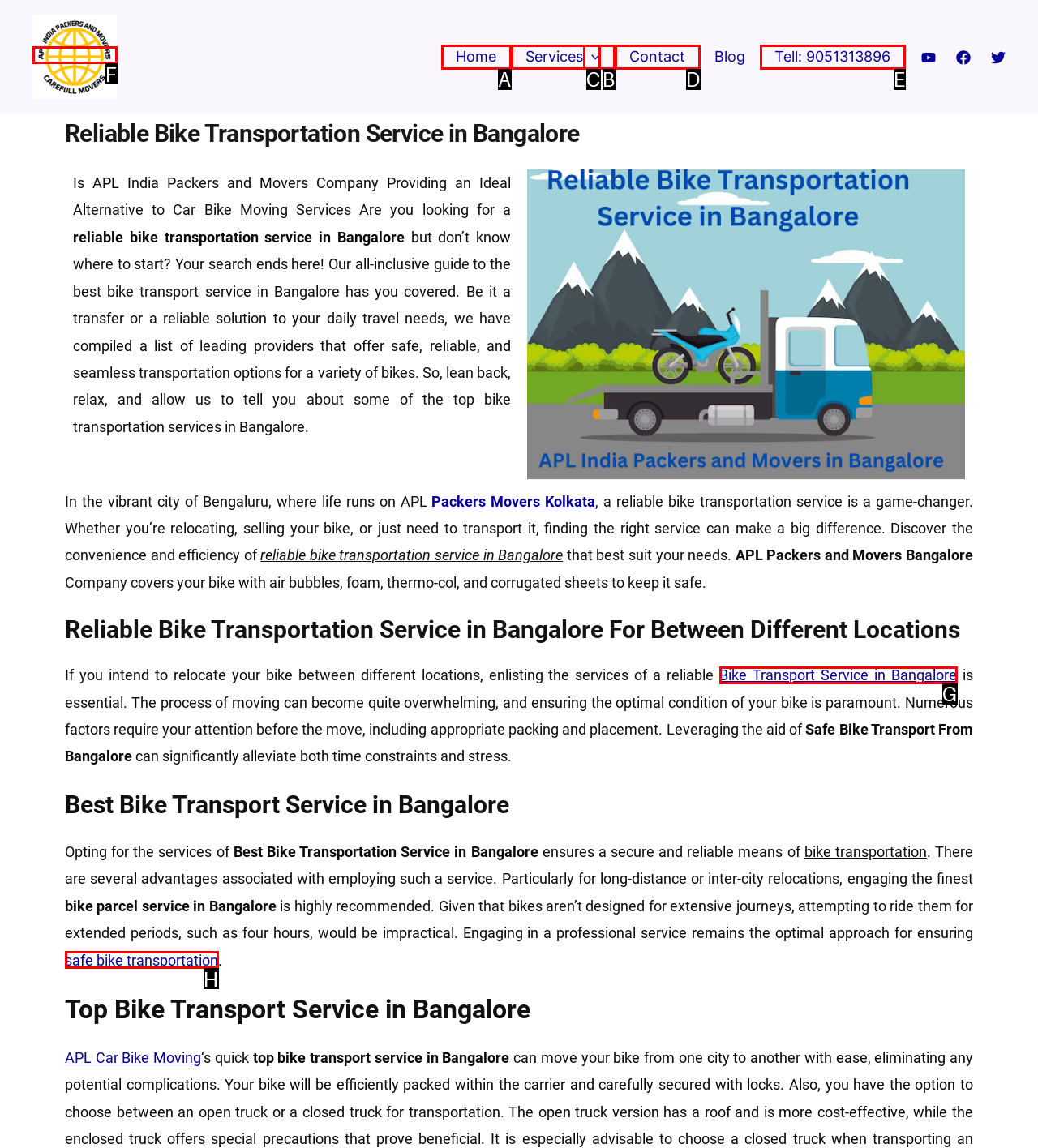Using the description: alt="APL India Packers and Movers", find the best-matching HTML element. Indicate your answer with the letter of the chosen option.

F